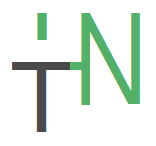Answer the question with a single word or phrase: 
What services does TopHostingNet.com offer?

Web hosting, mobile app ad networks